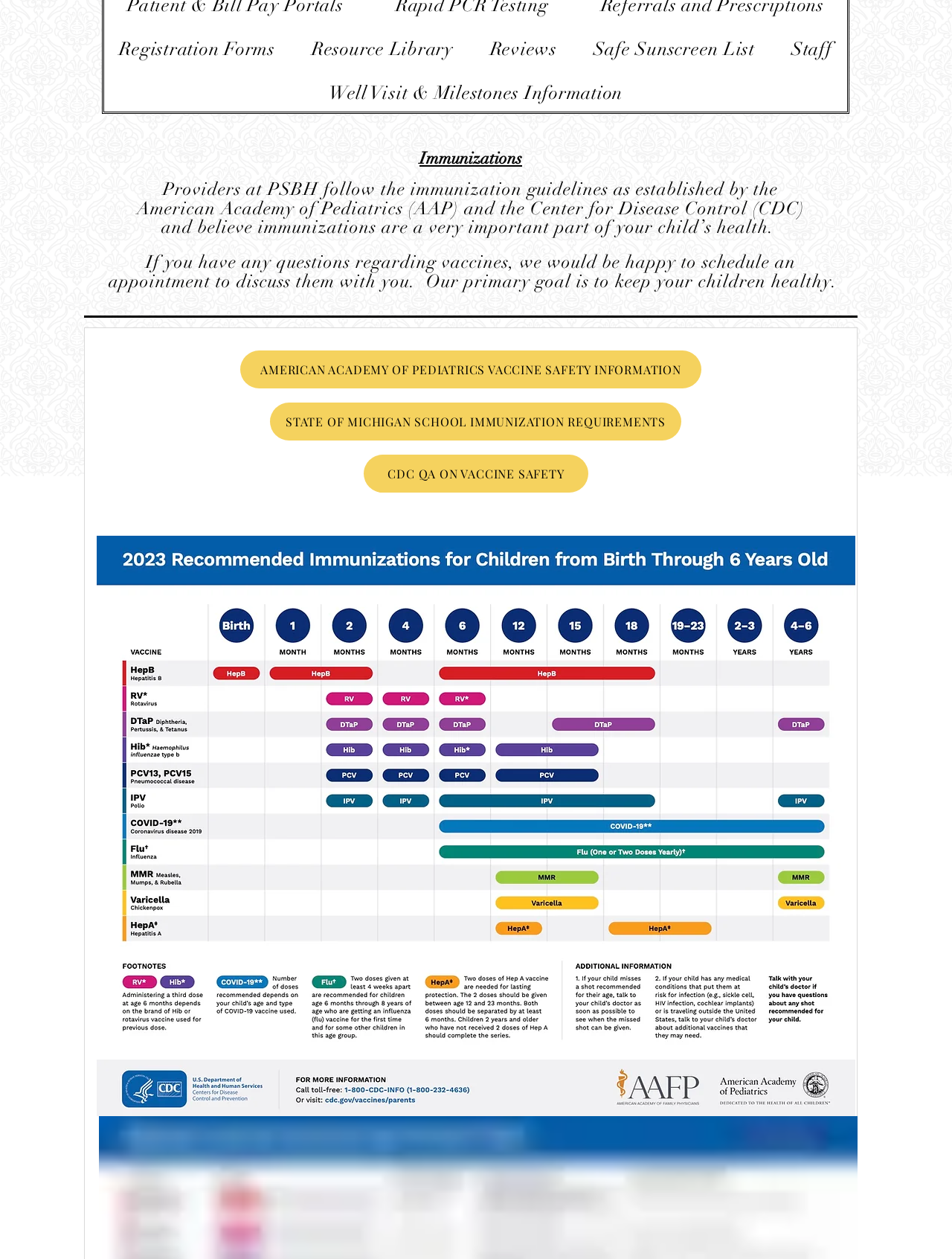Identify and provide the bounding box coordinates of the UI element described: "Resource Library". The coordinates should be formatted as [left, top, right, bottom], with each number being a float between 0 and 1.

[0.311, 0.024, 0.492, 0.054]